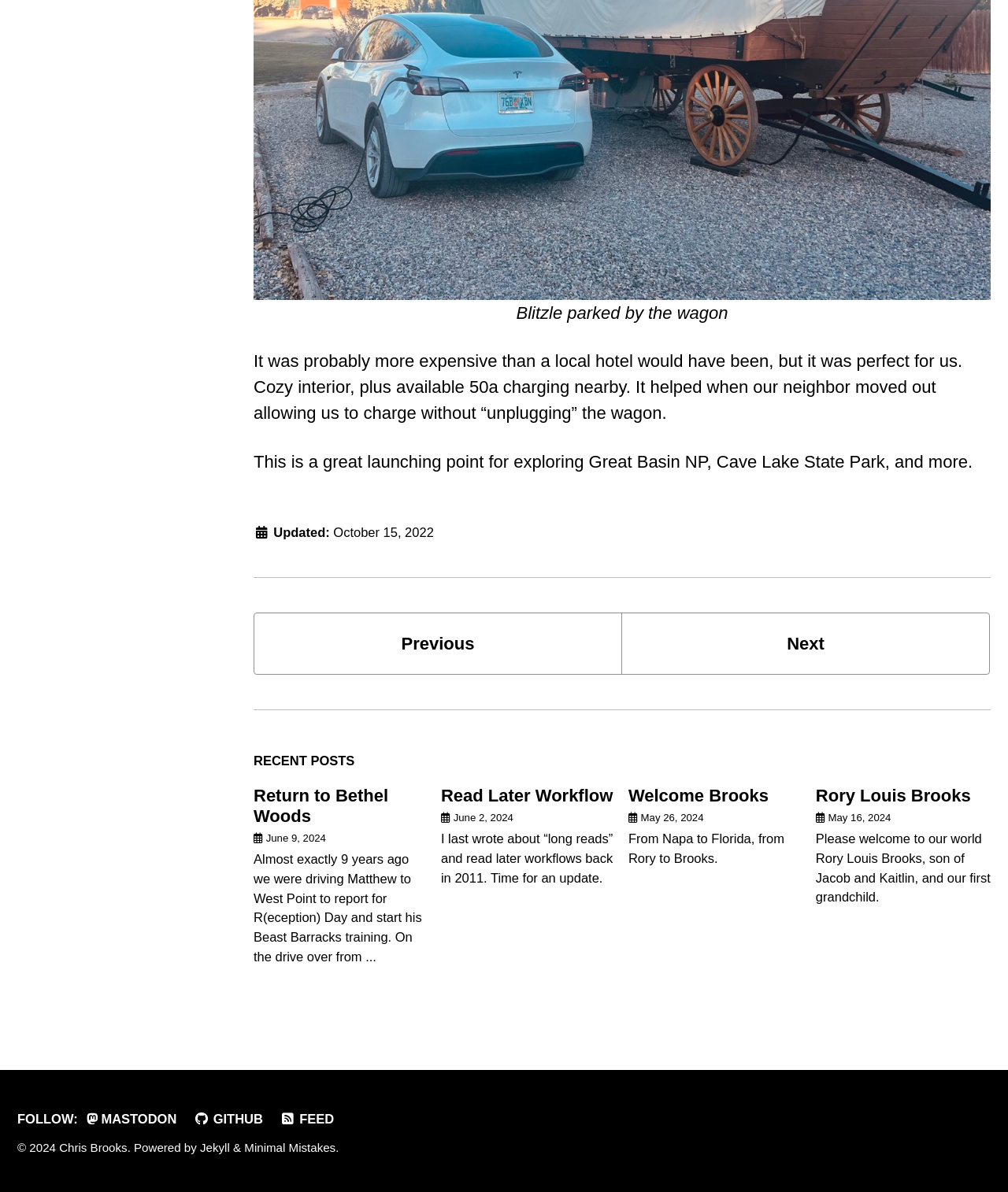Mark the bounding box of the element that matches the following description: "Contact Me".

None